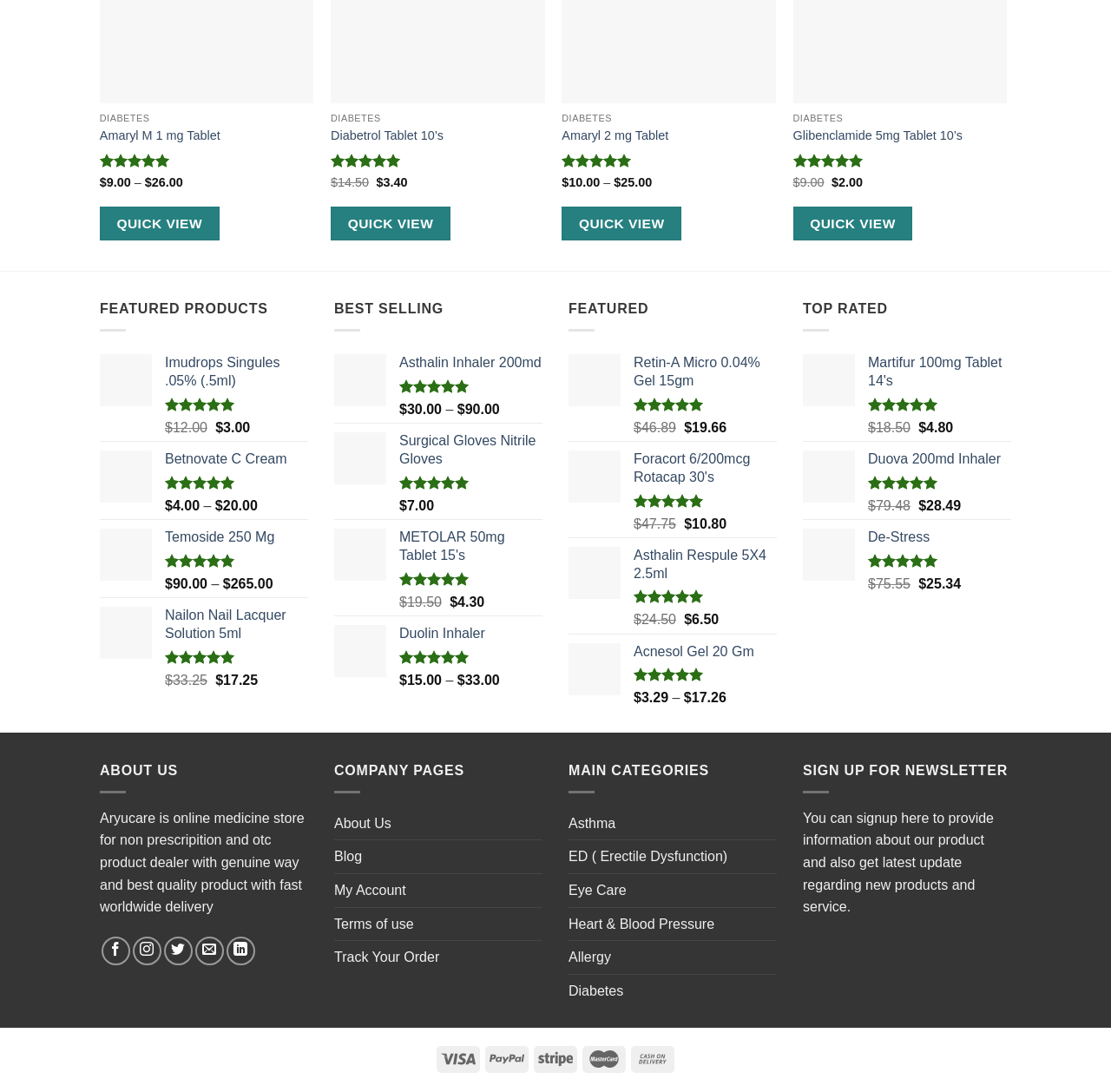Please identify the bounding box coordinates for the region that you need to click to follow this instruction: "Check the price of Amaryl 2 mg Tablet".

[0.506, 0.161, 0.587, 0.173]